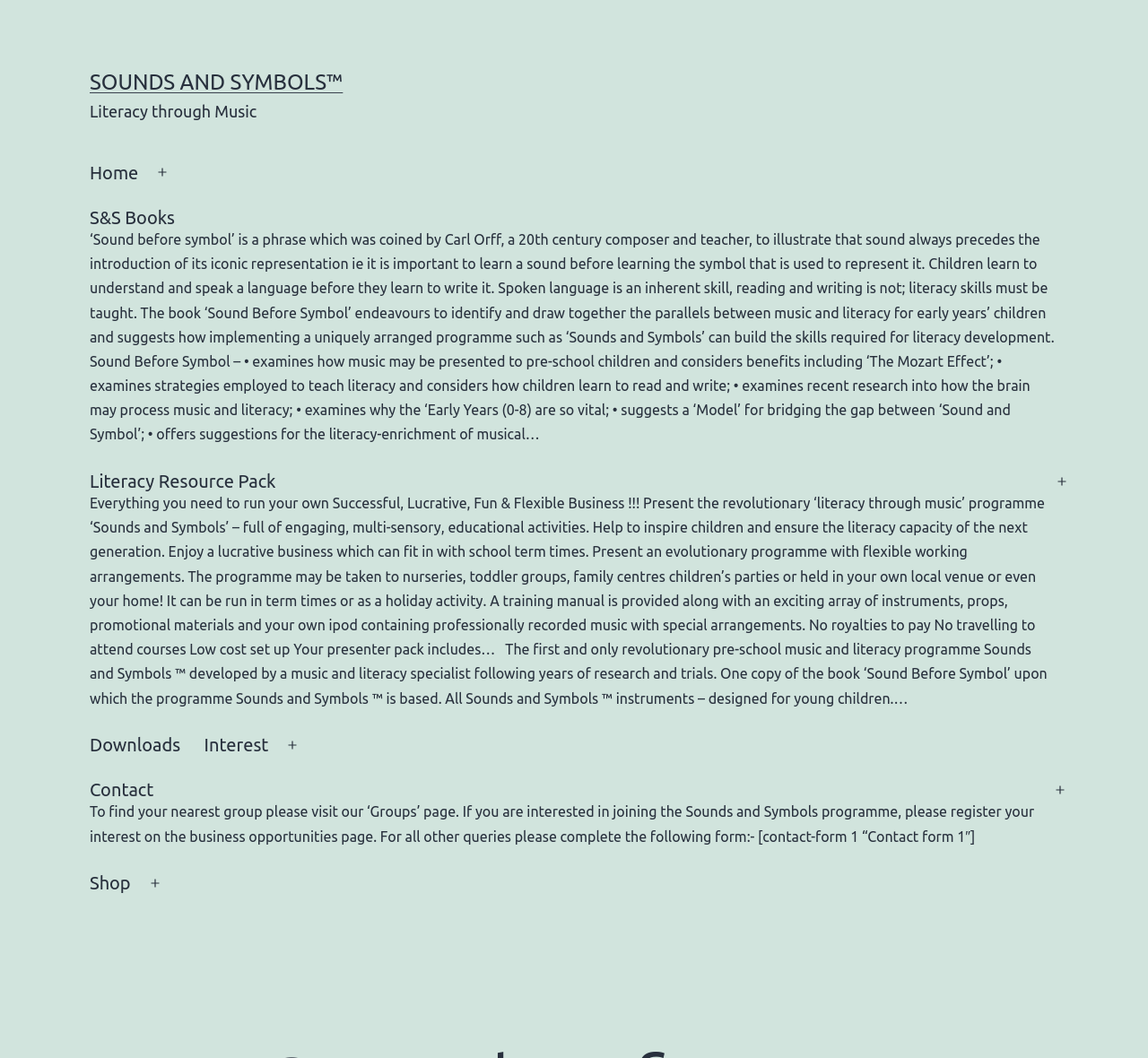What is the name of the literacy program?
By examining the image, provide a one-word or phrase answer.

Sounds and Symbols